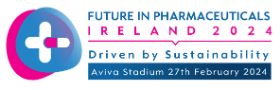Offer an in-depth description of the image shown.

The image features promotional branding for the "Future in Pharmaceuticals Ireland 2024" event. It highlights key details such as the event date—February 27, 2024—and emphasizes its focus on sustainability. The design incorporates a modern, colorful logo with a prominent plus sign, suggesting health and innovation, set against a backdrop that combines shades of blue and pink. The venue for the event is specified as the Aviva Stadium, indicating a significant venue choice for this professional gathering in the pharmaceutical sector.